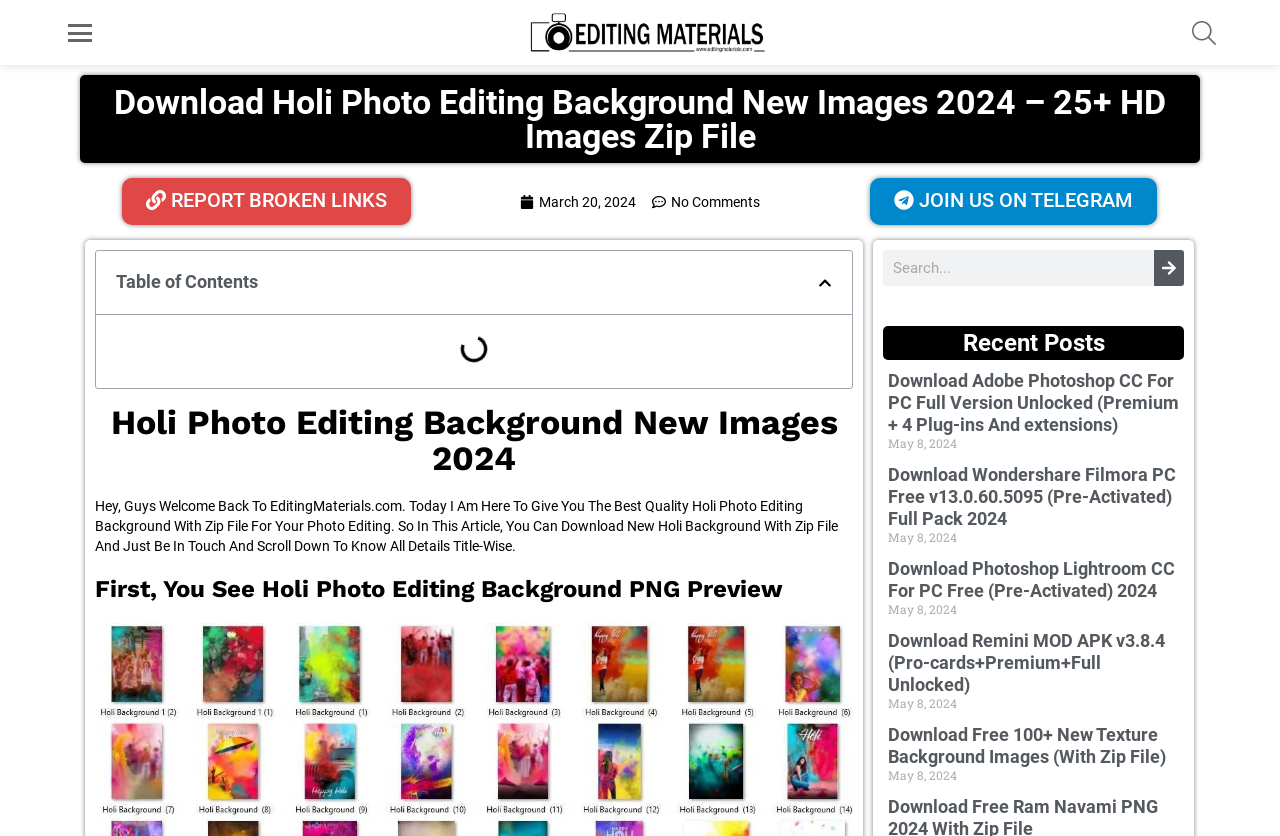Determine the bounding box for the described UI element: "Menu".

[0.05, 0.02, 0.075, 0.058]